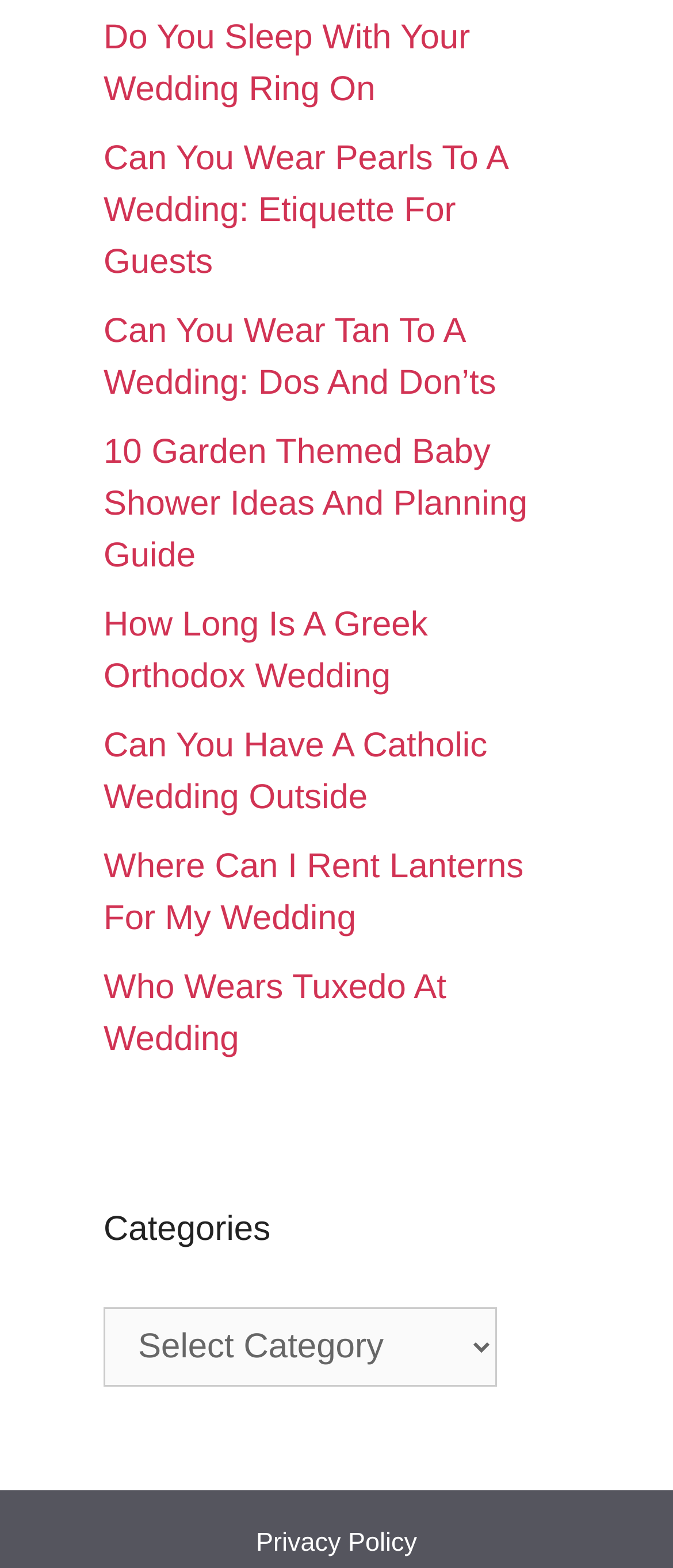Please provide a brief answer to the question using only one word or phrase: 
How many links are there on the main section of the webpage?

8